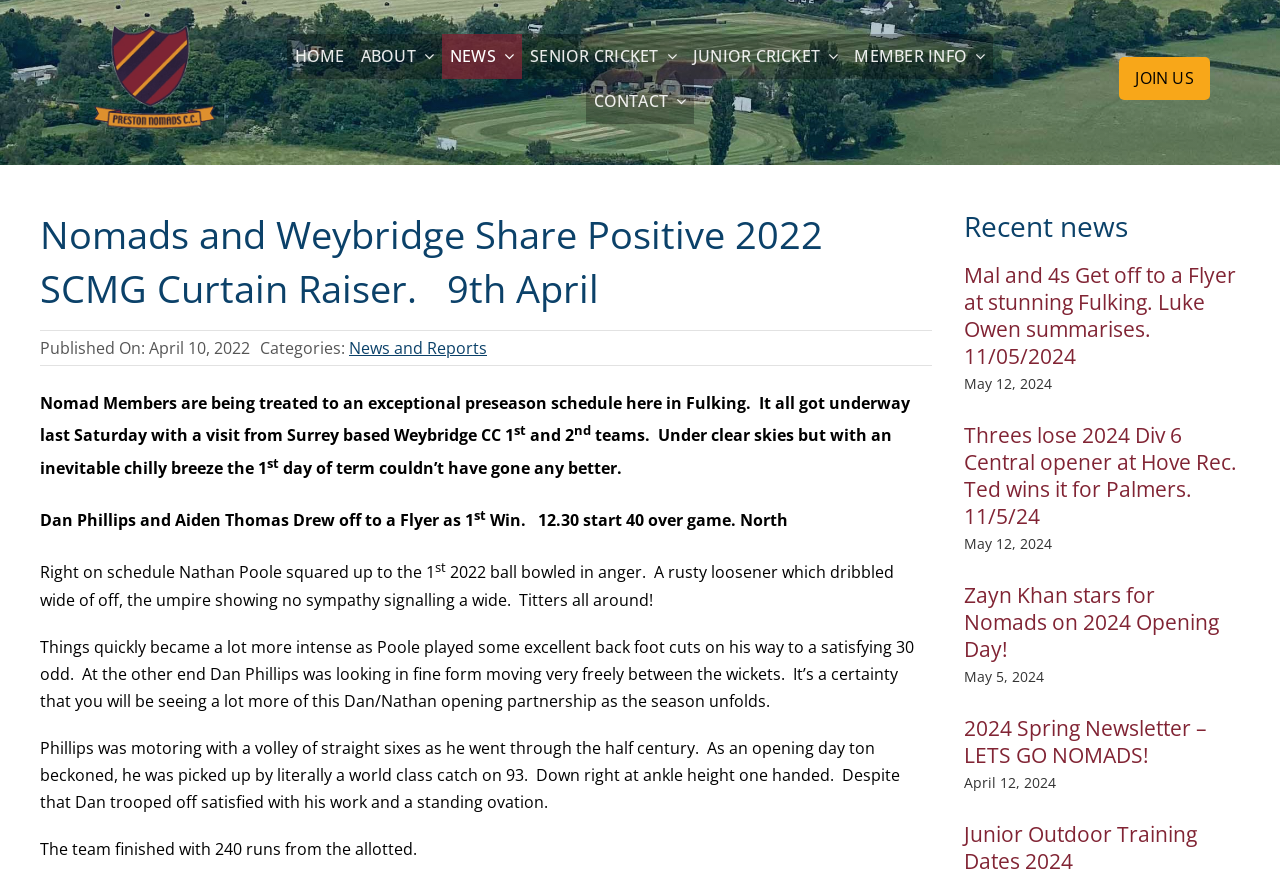Please specify the bounding box coordinates of the region to click in order to perform the following instruction: "Join the club by clicking on the JOIN US link".

[0.874, 0.065, 0.945, 0.115]